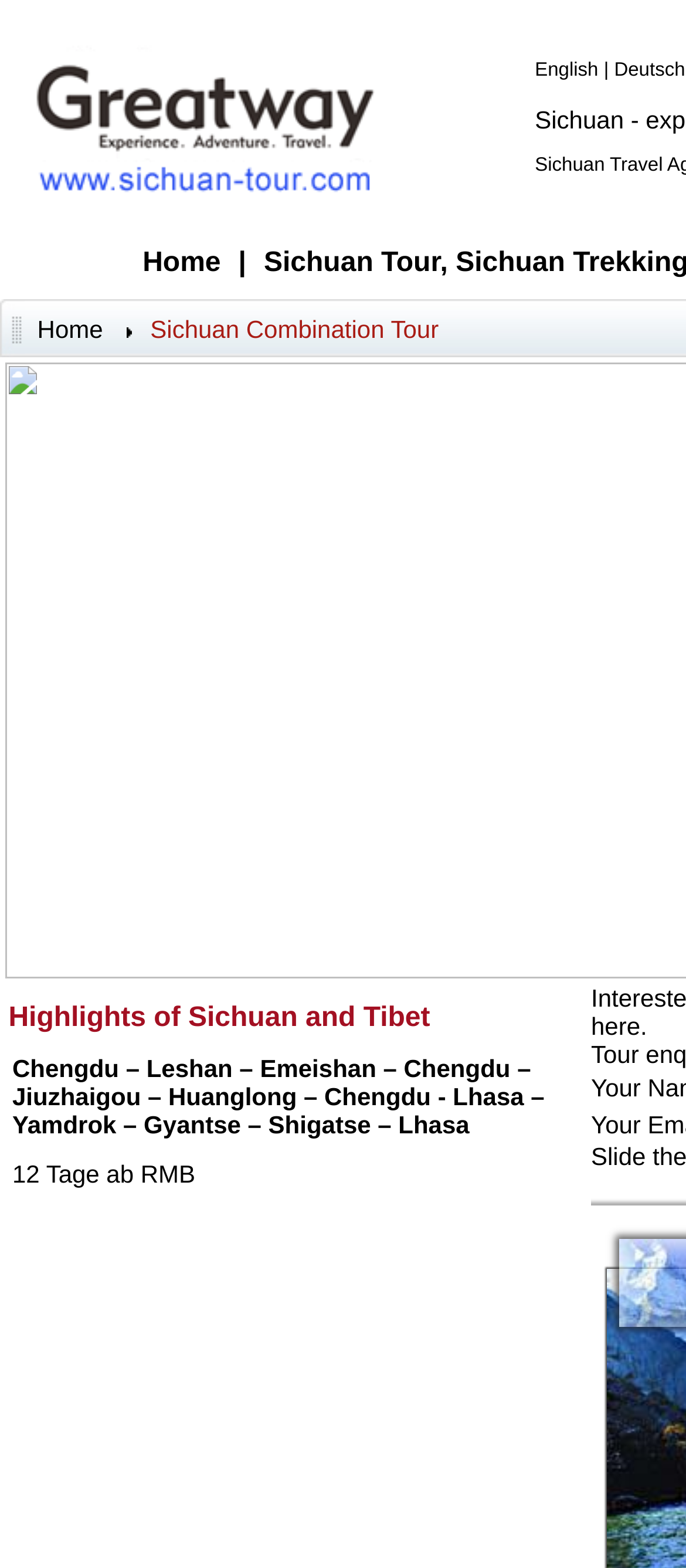Give an in-depth explanation of the webpage layout and content.

The webpage is about a travel tour package, "Highlights of Sichuan and Tibet". At the top-left corner, there is a small image with a link to the English version of the website, and another link to the Deutsch version. 

Below the language selection links, there is a navigation menu with a "Home" link, separated by a vertical bar from the rest of the menu. The menu is followed by a small image and another "Home" link. 

To the right of the navigation menu, there is a larger image. Below the image, there is a link to "Sichuan Combination Tour". 

The main content of the webpage is a table with three rows. The first row has a header cell with the title "Highlights of Sichuan and Tibet". The second row has a cell with a detailed itinerary of the tour, including destinations such as Chengdu, Leshan, Emeishan, Jiuzhaigou, Huanglong, Lhasa, Yamdrok, Gyantse, and Shigatse. The third row has a cell with the tour duration and price, "12 Tage ab RMB".